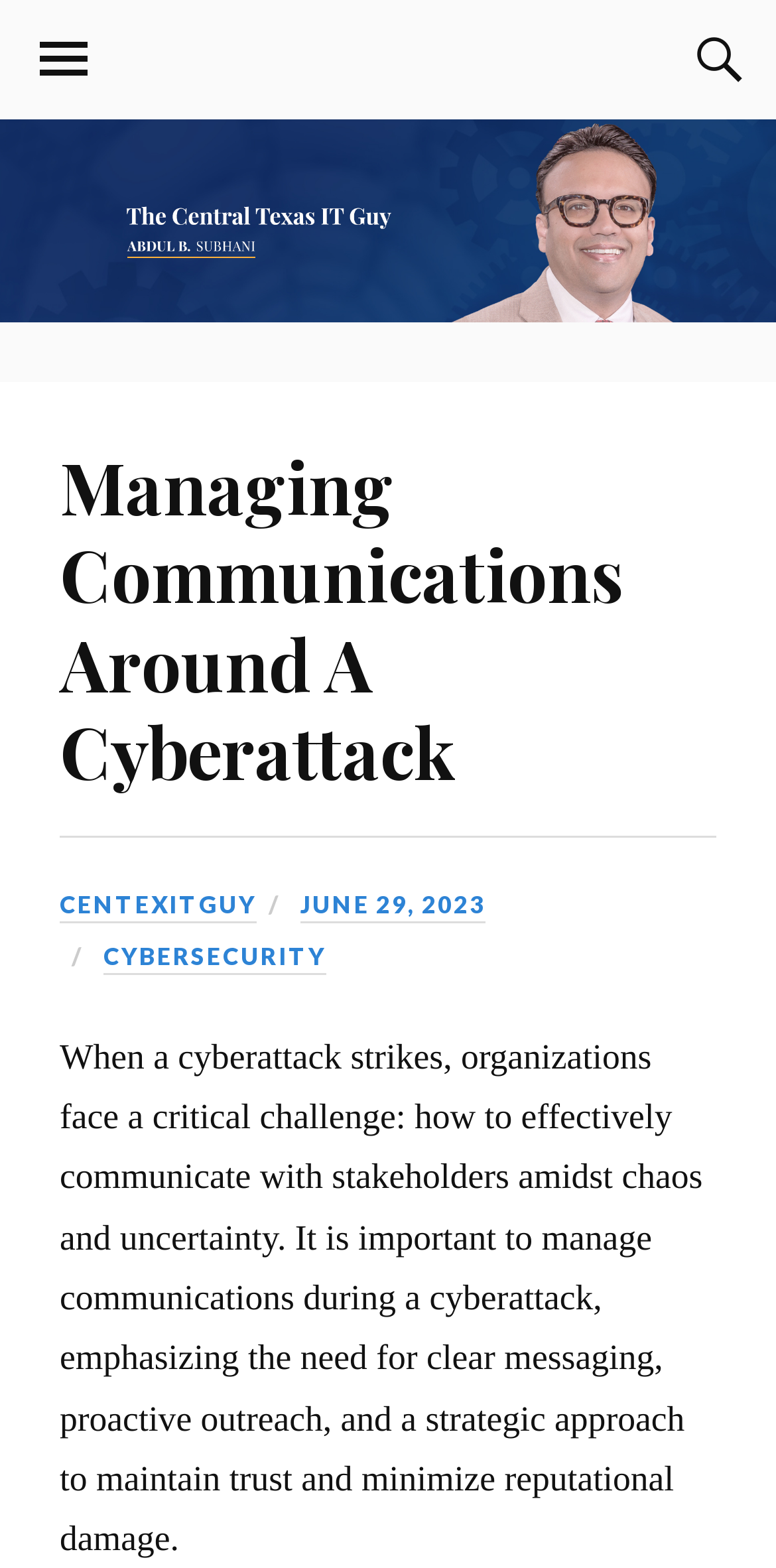What is the importance of communication during a cyberattack?
Provide a detailed and extensive answer to the question.

According to the static text on the webpage, managing communications during a cyberattack is important to maintain trust and minimize reputational damage. This implies that effective communication is crucial to mitigate the negative consequences of a cyberattack.